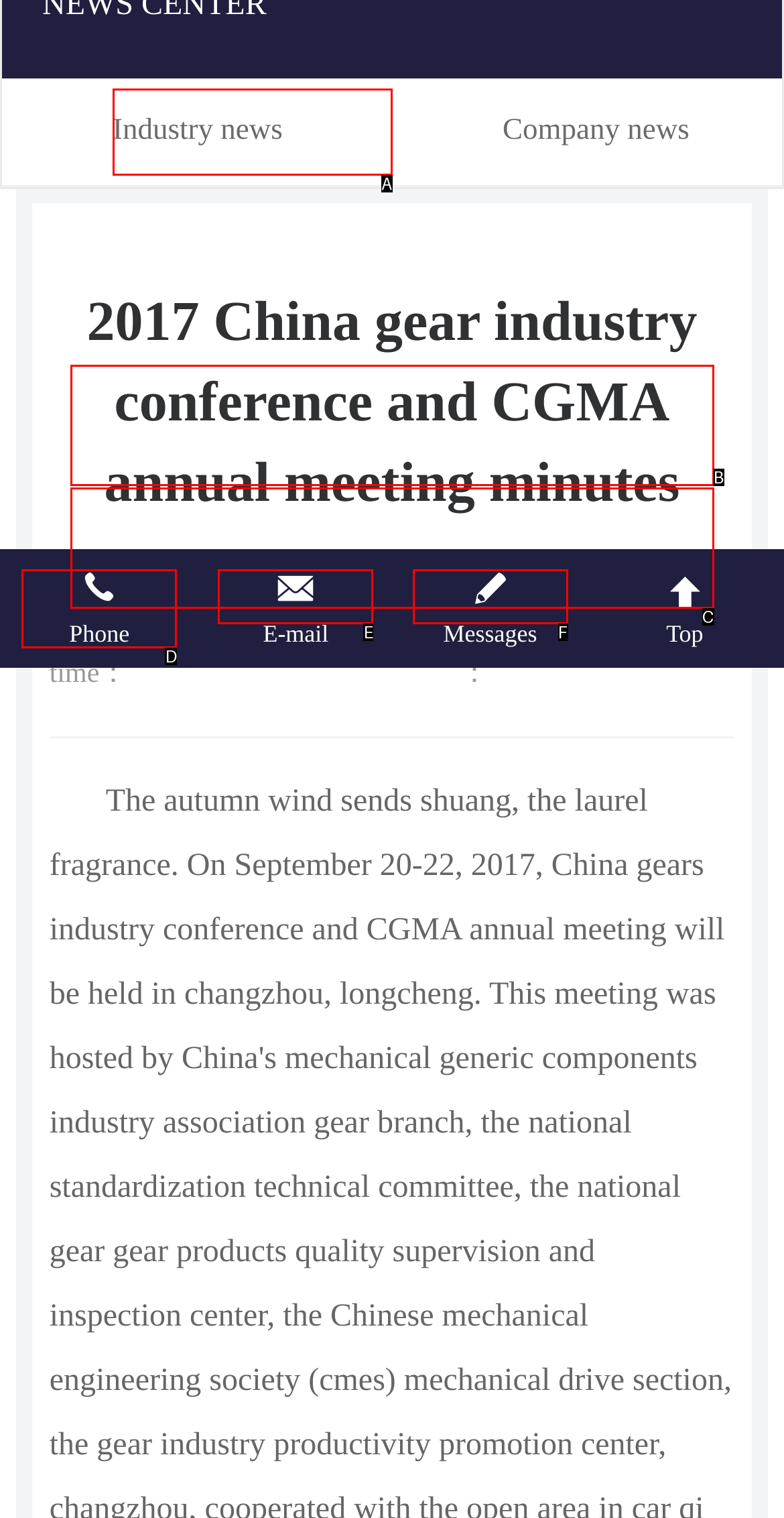From the description: Industry news, identify the option that best matches and reply with the letter of that option directly.

A